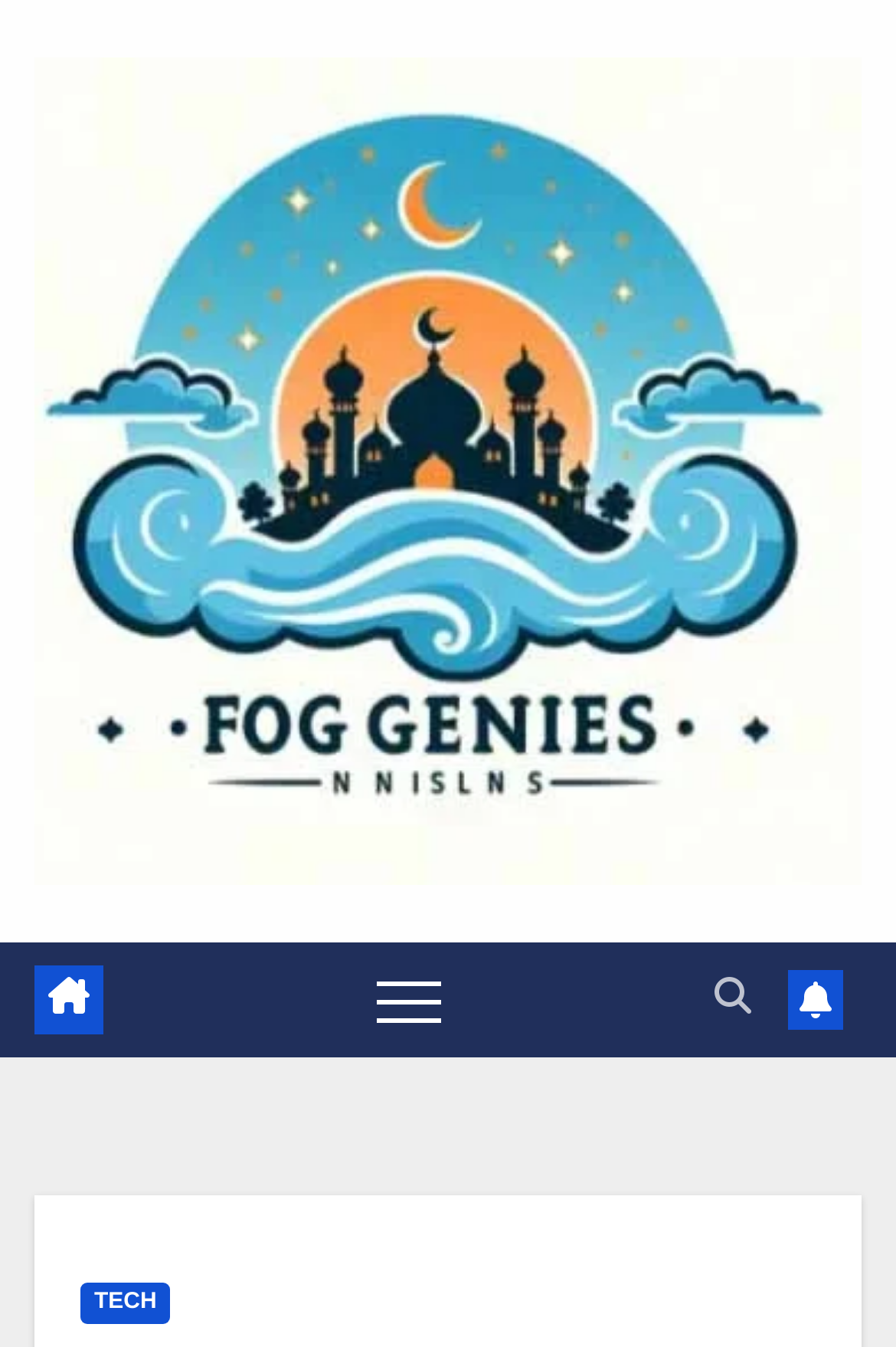Identify the bounding box for the UI element specified in this description: "aria-label="Toggle navigation"". The coordinates must be four float numbers between 0 and 1, formatted as [left, top, right, bottom].

[0.387, 0.713, 0.526, 0.771]